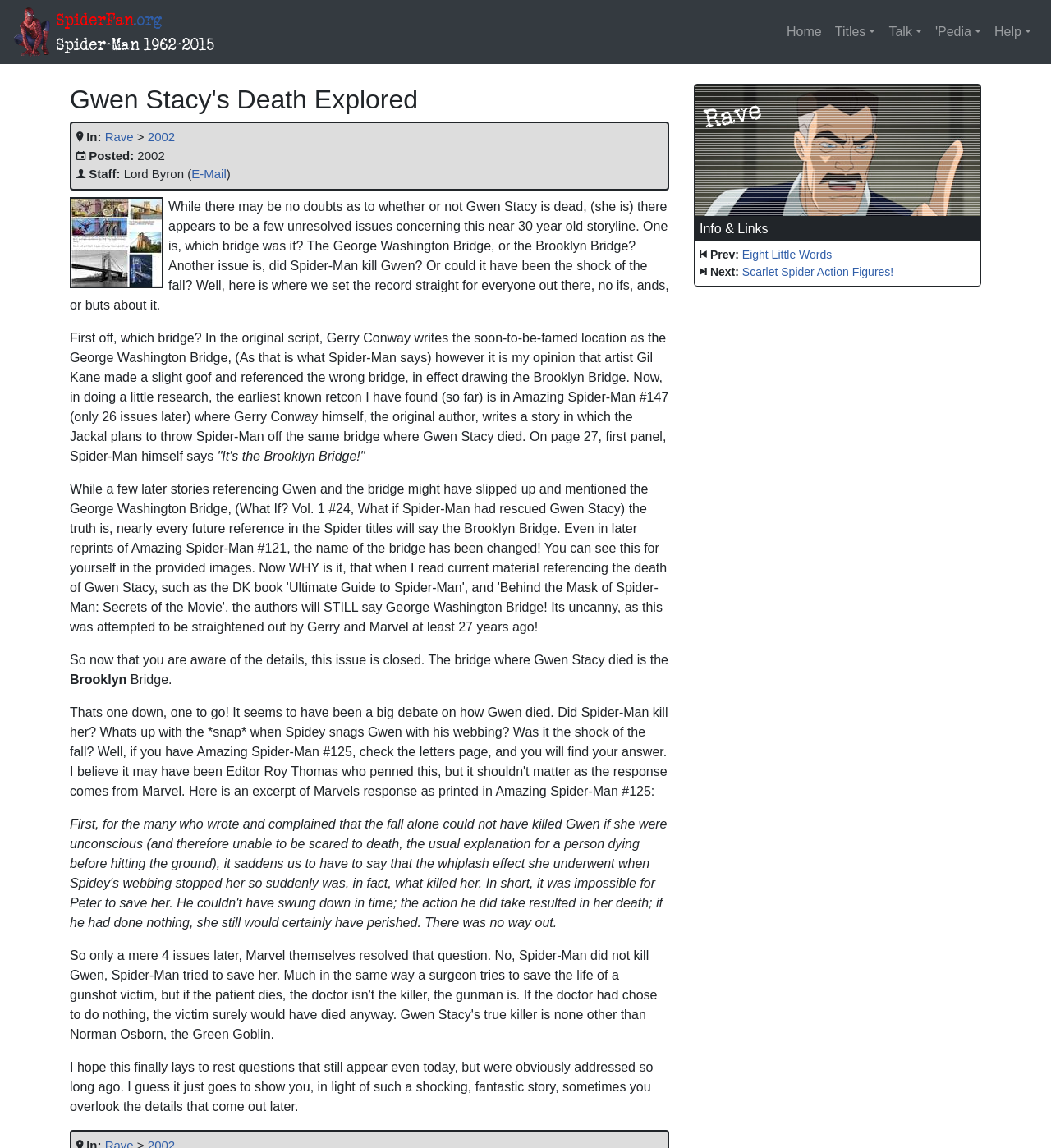Locate the bounding box coordinates of the clickable region necessary to complete the following instruction: "Click the 'Titles' button". Provide the coordinates in the format of four float numbers between 0 and 1, i.e., [left, top, right, bottom].

[0.788, 0.014, 0.839, 0.042]